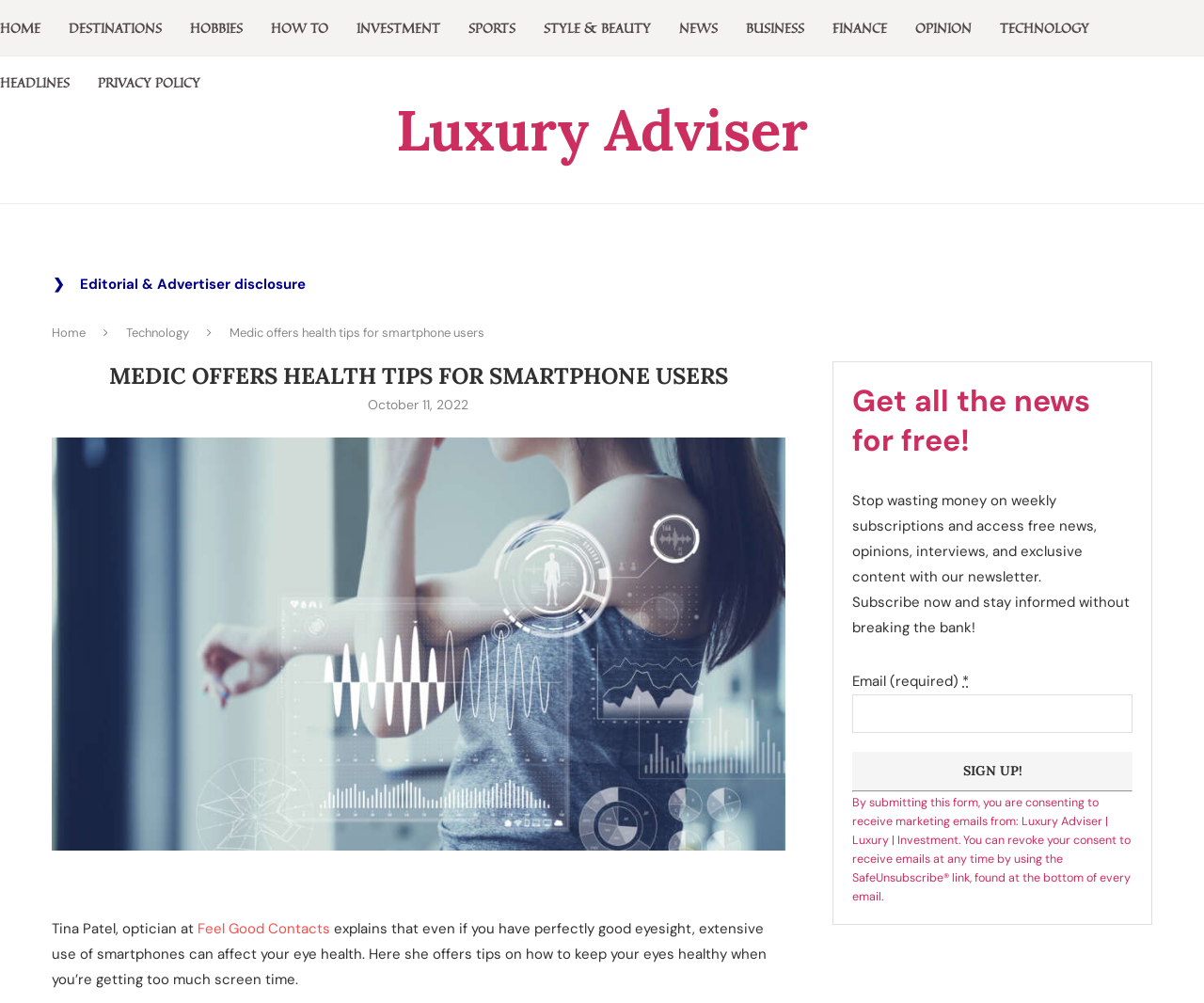Select the bounding box coordinates of the element I need to click to carry out the following instruction: "Read about MEDIC OFFERS HEALTH TIPS FOR SMARTPHONE USERS".

[0.043, 0.36, 0.652, 0.389]